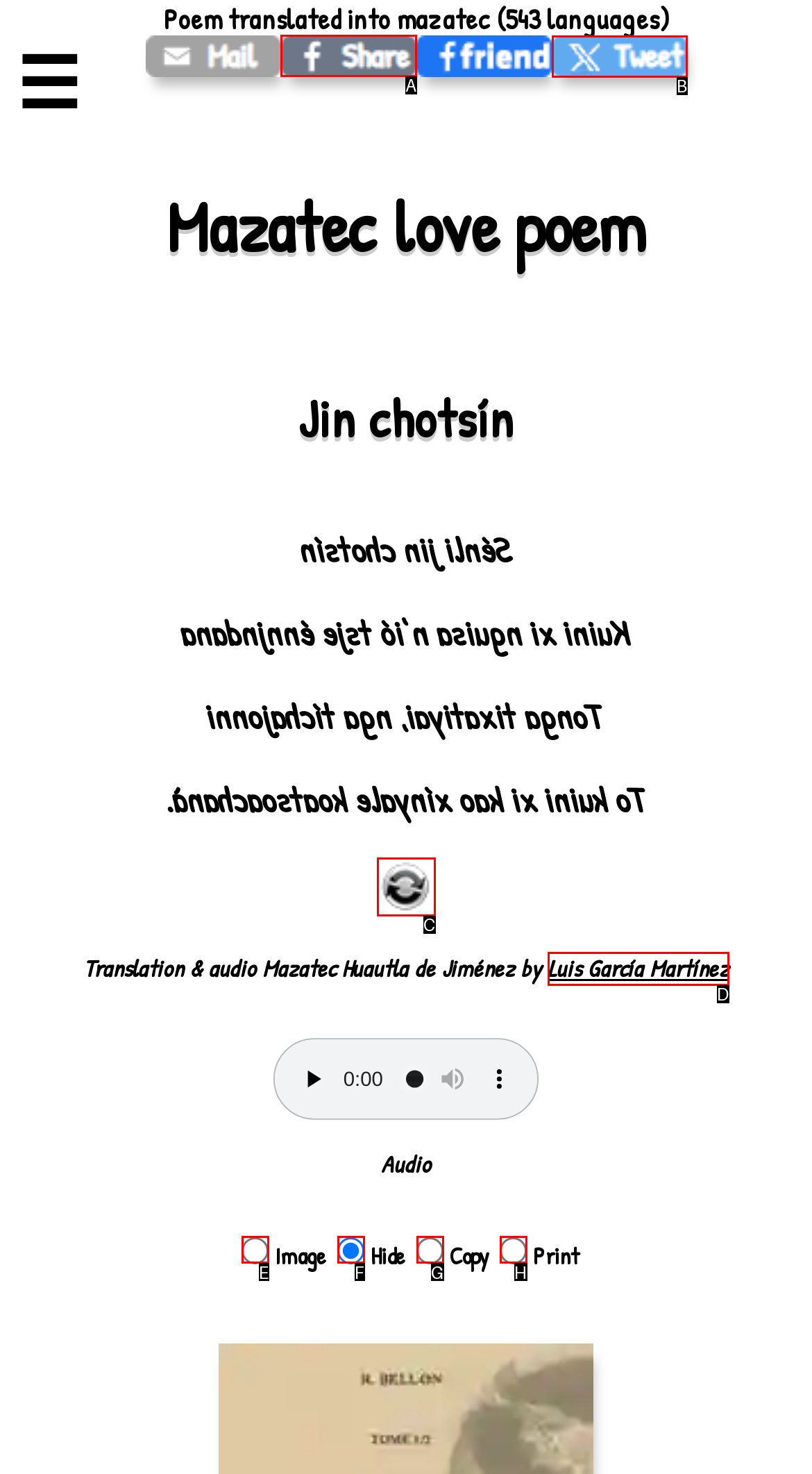Identify the correct UI element to click to follow this instruction: Click the Facebook share button
Respond with the letter of the appropriate choice from the displayed options.

A